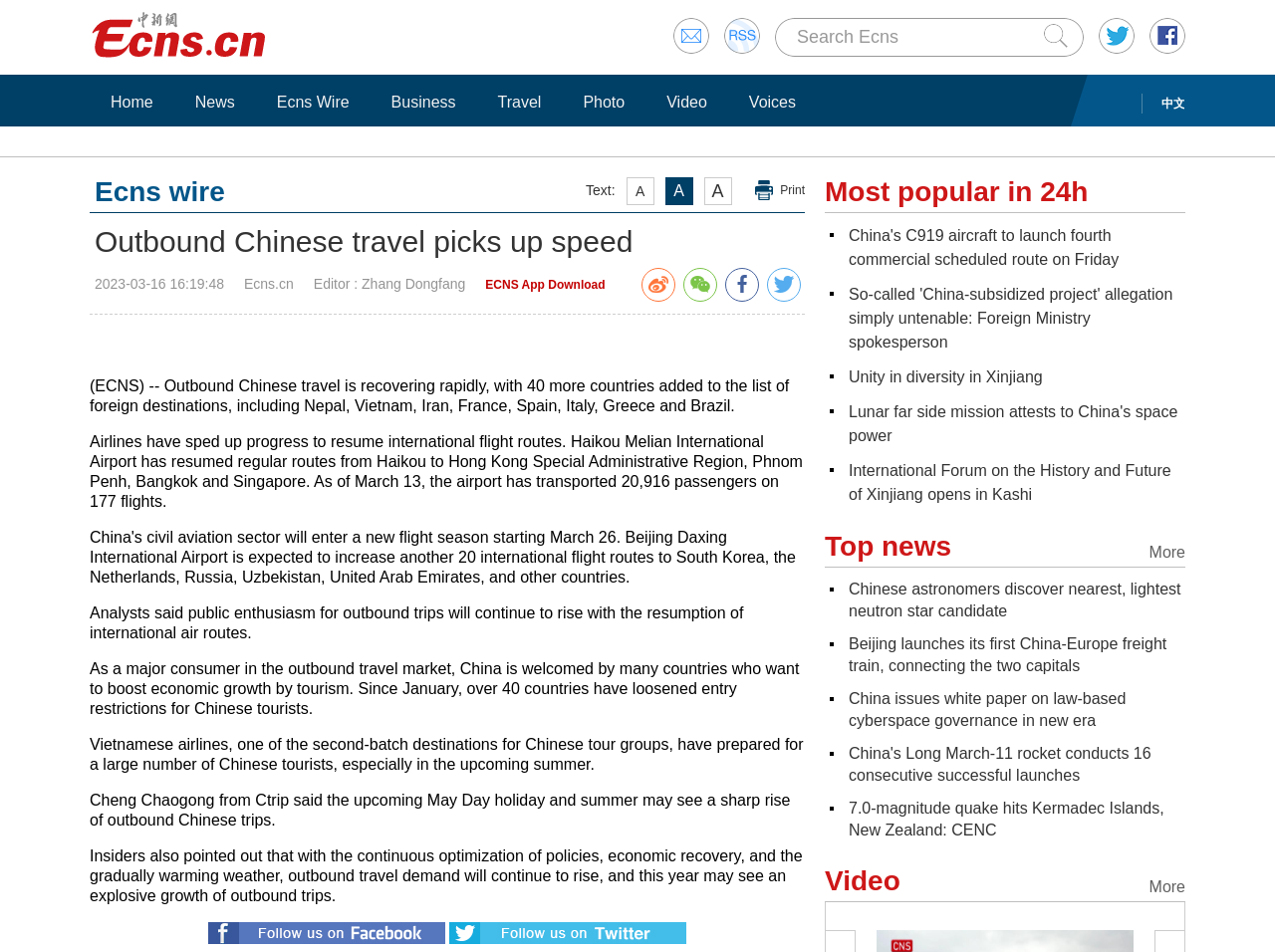What is the topic of the main article?
Provide a one-word or short-phrase answer based on the image.

Outbound Chinese travel